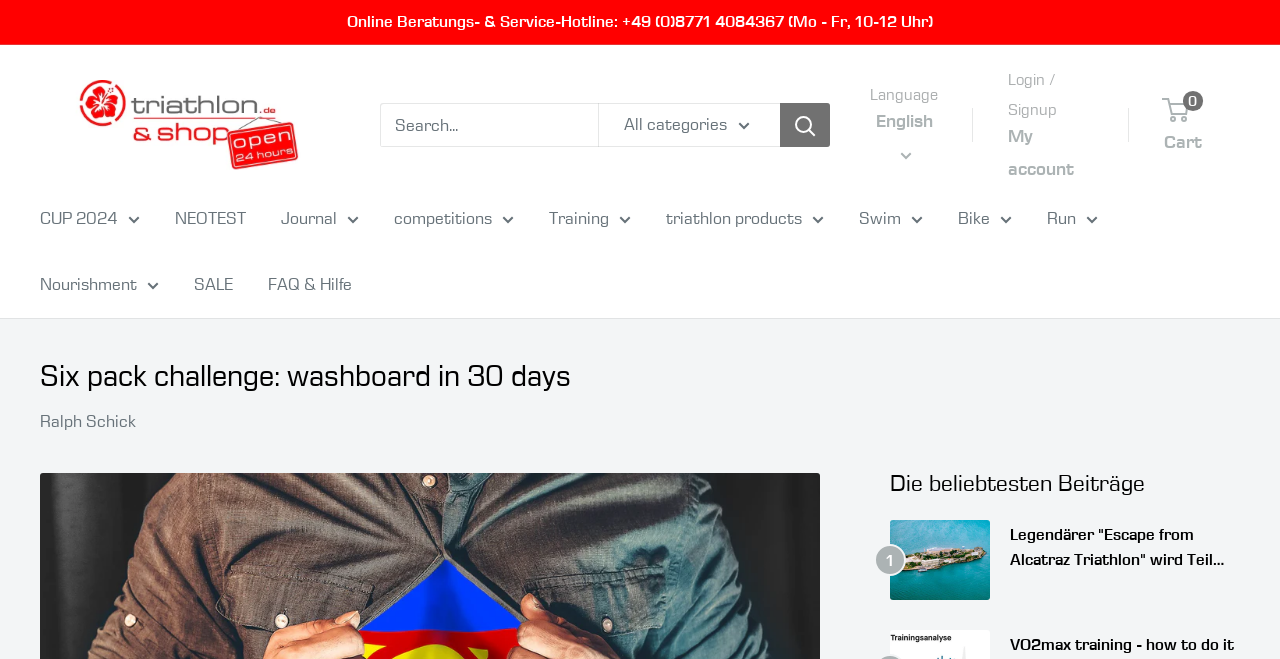Locate the coordinates of the bounding box for the clickable region that fulfills this instruction: "Select English as language".

[0.68, 0.157, 0.733, 0.26]